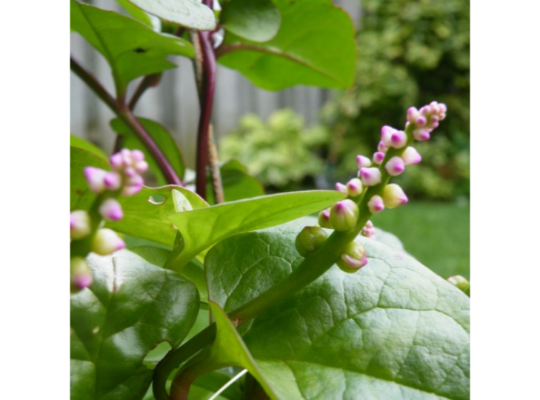Provide a thorough description of the image.

This image showcases a vibrant cluster of Malabar spinach (Basella rubra), a tropical plant renowned for its culinary and ornamental values. The close-up reveals the plant's glossy green leaves, which are lush and sturdy, indicative of its preference for warm, sunny conditions. Delicate pinkish flower buds emerge along slender stems, hinting at the plant's climbing nature. Typically used as a spinach substitute, Malabar spinach thrives in summer gardens, adding both beauty and utility. In the background, a soft-focus lush garden environment enhances the overall aesthetic, reflecting the plant's native habitat along the Malabar Coast of India.